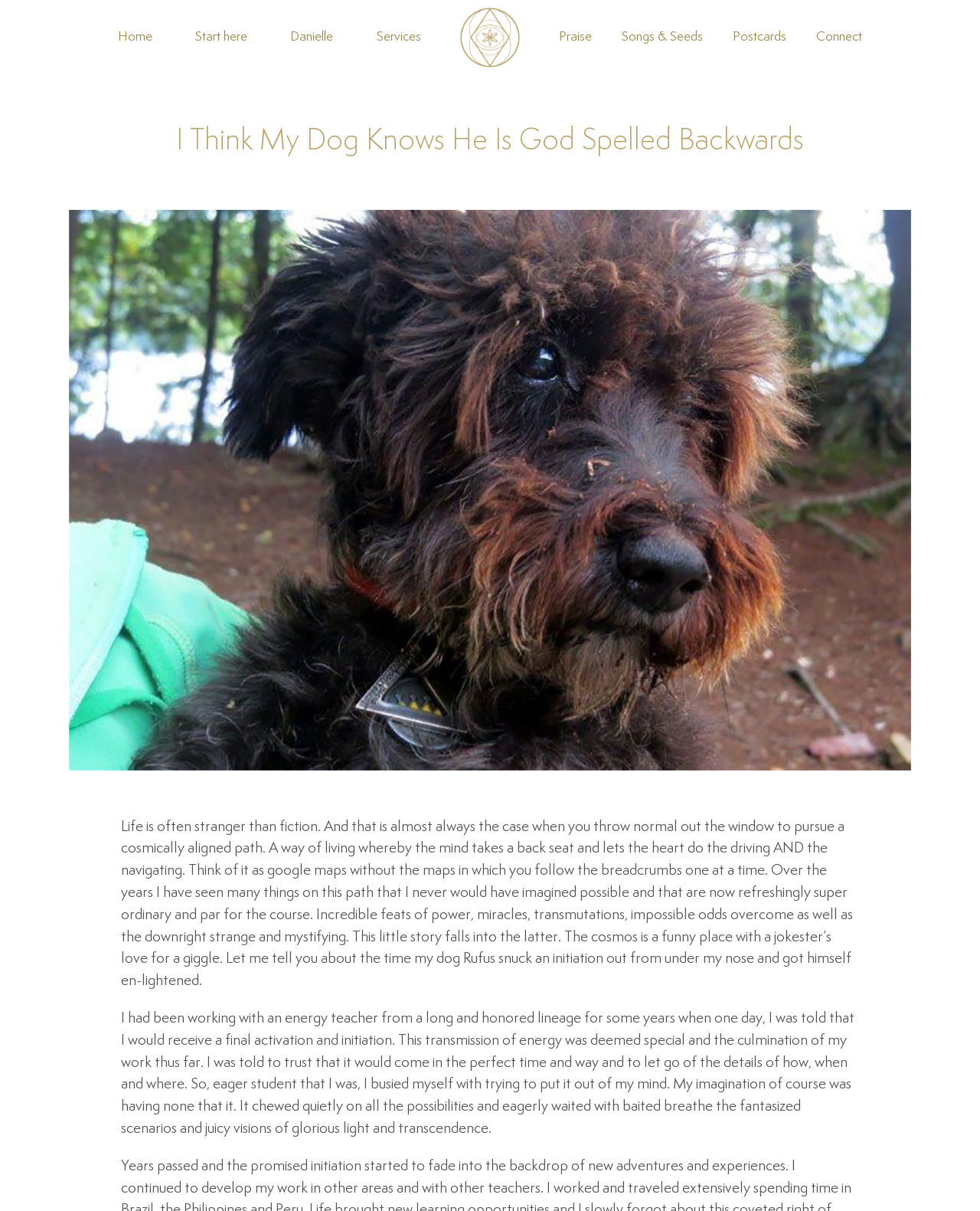Respond to the question below with a single word or phrase:
How many links are present in the left menu?

4